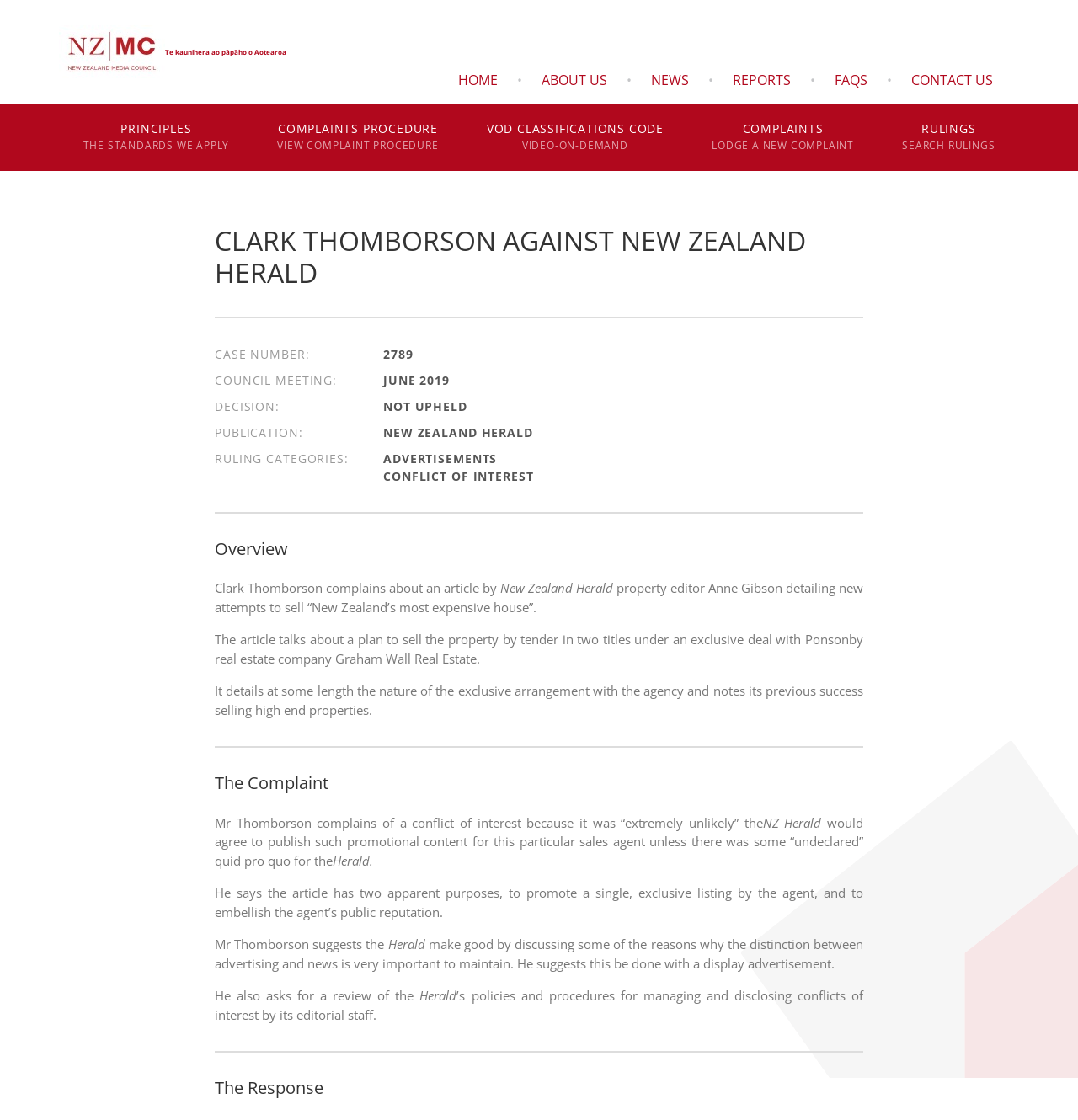What is the decision of the council?
Carefully analyze the image and provide a detailed answer to the question.

I found the decision of the council by examining the static text elements on the webpage. I saw the text 'DECISION:' and its corresponding value 'NOT UPHELD'.